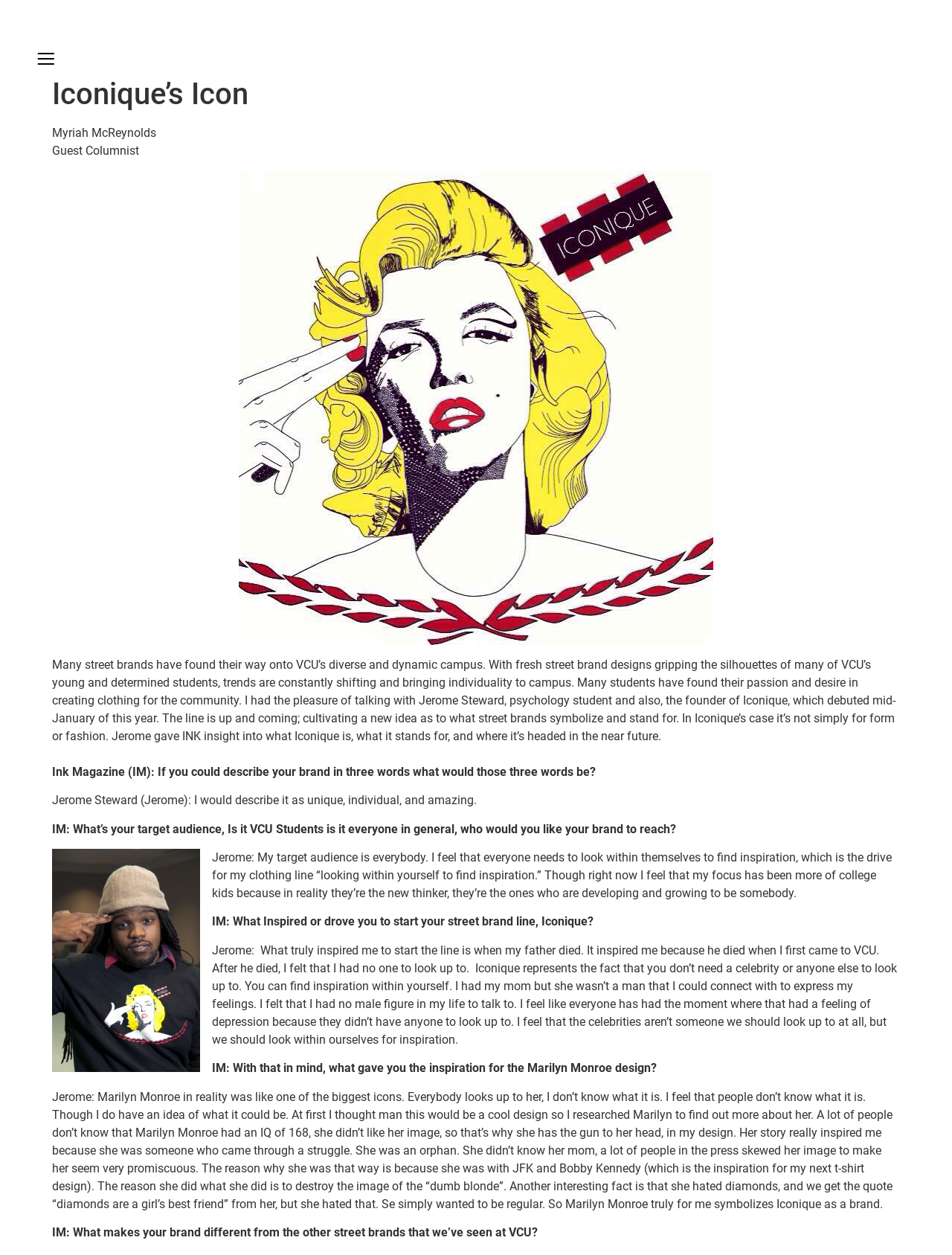What is the target audience of Iconique according to Jerome?
Provide a detailed and extensive answer to the question.

I found the answer by reading the interview with Jerome Steward, where he explains that his target audience is everybody, but he currently focuses on college kids because they are the new thinkers and are developing and growing to be somebody.